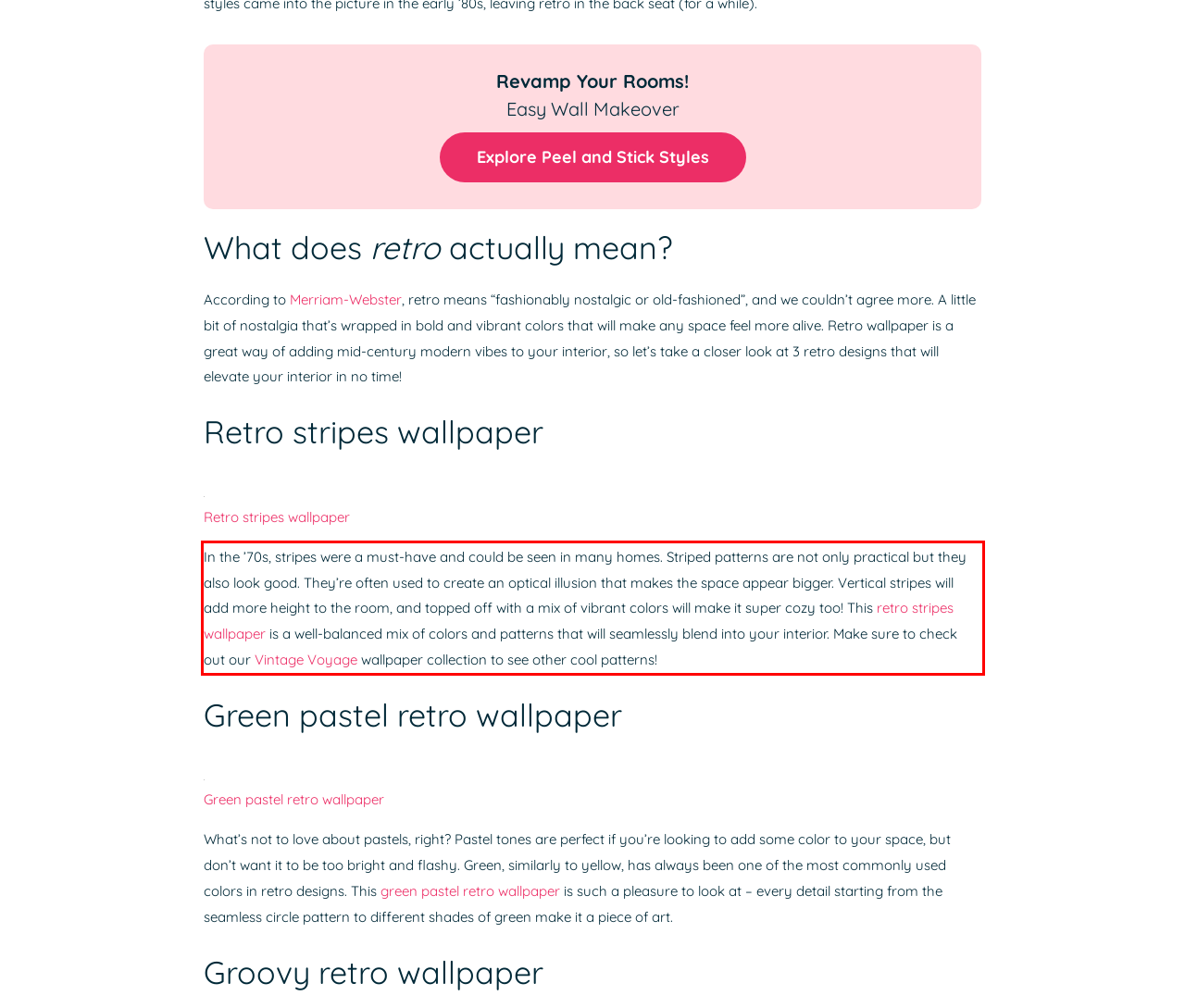Please examine the webpage screenshot containing a red bounding box and use OCR to recognize and output the text inside the red bounding box.

In the ’70s, stripes were a must-have and could be seen in many homes. Striped patterns are not only practical but they also look good. They’re often used to create an optical illusion that makes the space appear bigger. Vertical stripes will add more height to the room, and topped off with a mix of vibrant colors will make it super cozy too! This retro stripes wallpaper is a well-balanced mix of colors and patterns that will seamlessly blend into your interior. Make sure to check out our Vintage Voyage wallpaper collection to see other cool patterns!